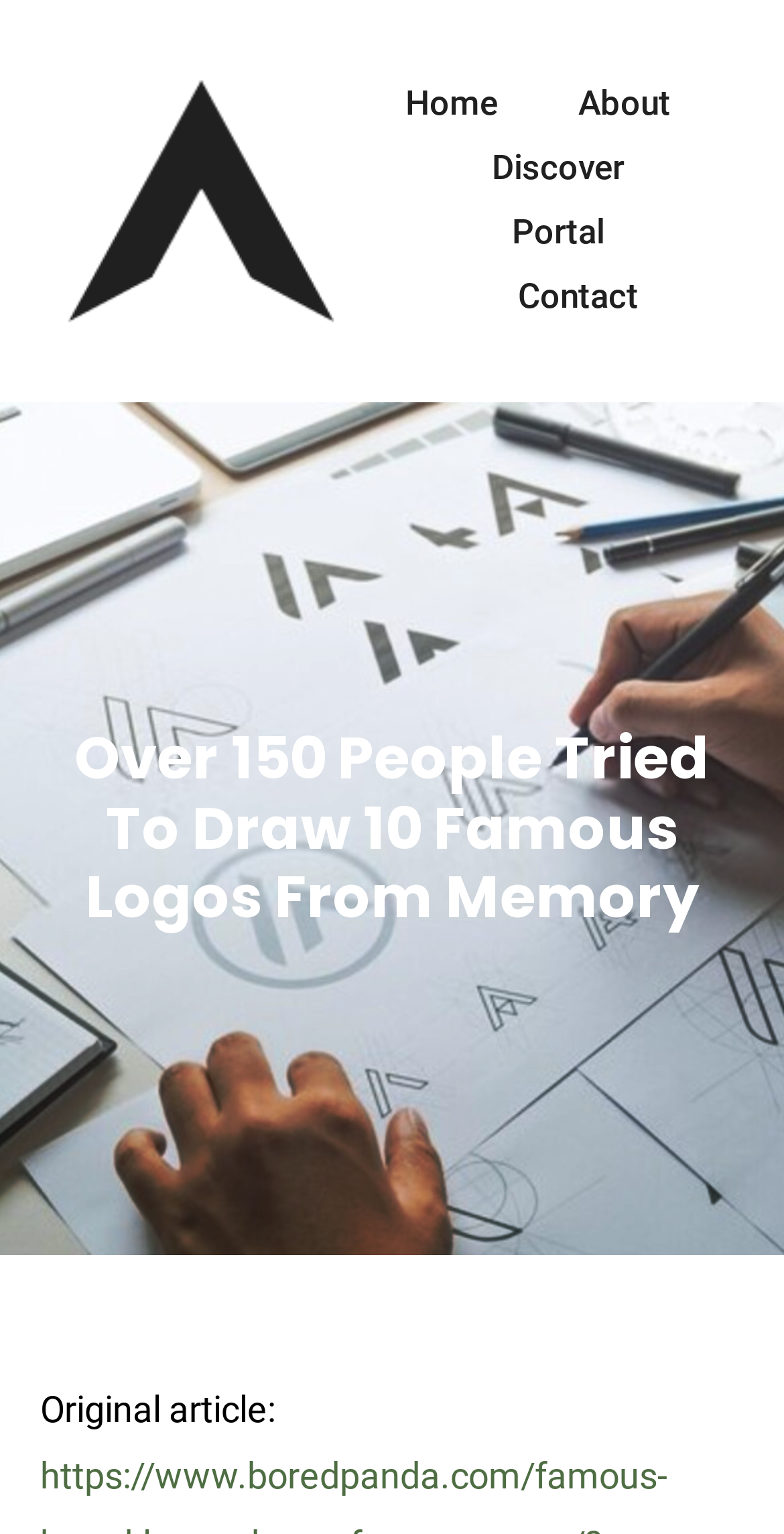How many navigation links are there?
Please respond to the question thoroughly and include all relevant details.

I counted the number of links under the 'Menu' navigation element, which are 'Home', 'About', 'Discover', 'Portal', and 'Contact', totaling 6 links.